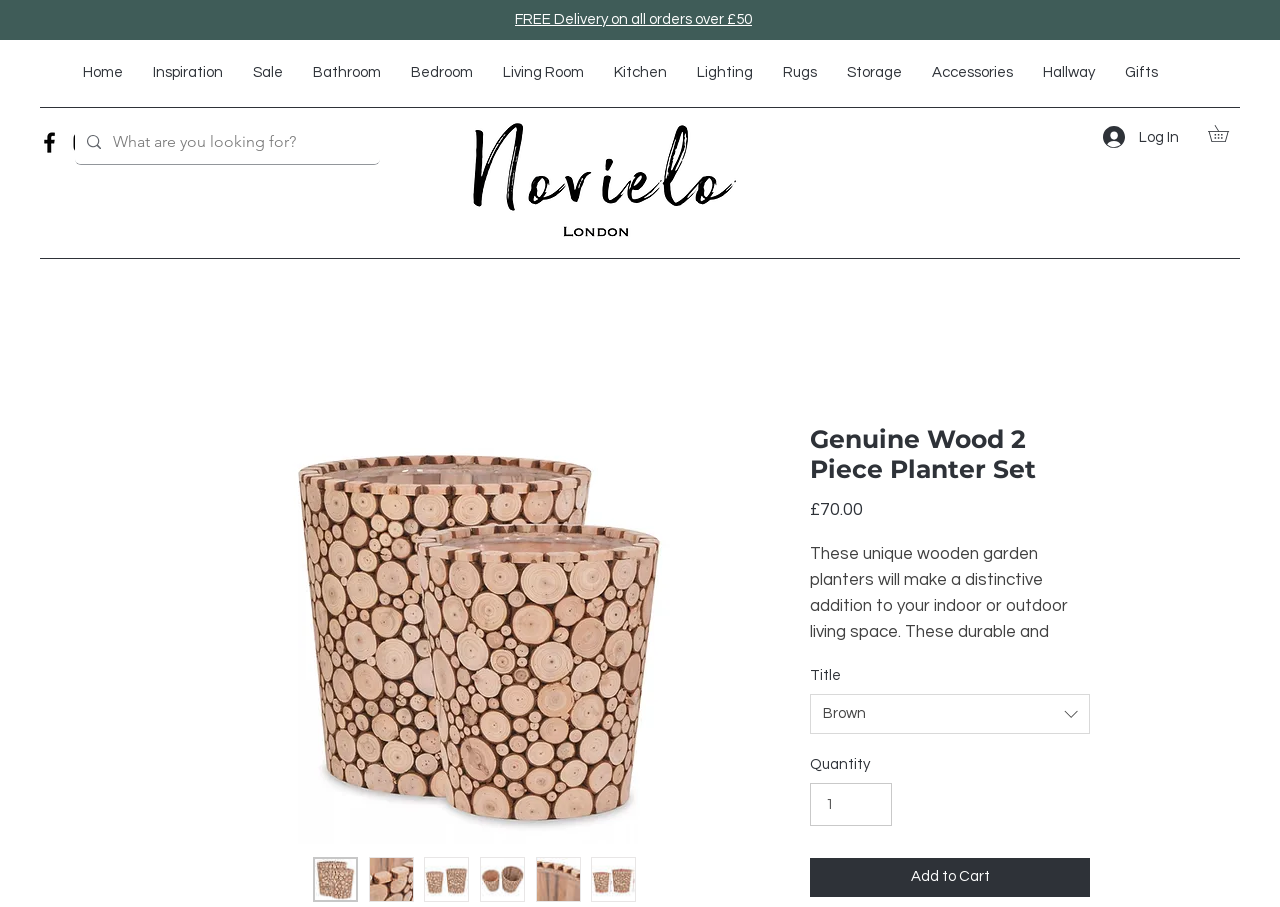Please provide the bounding box coordinates for the element that needs to be clicked to perform the following instruction: "Add to Cart". The coordinates should be given as four float numbers between 0 and 1, i.e., [left, top, right, bottom].

[0.633, 0.946, 0.852, 0.989]